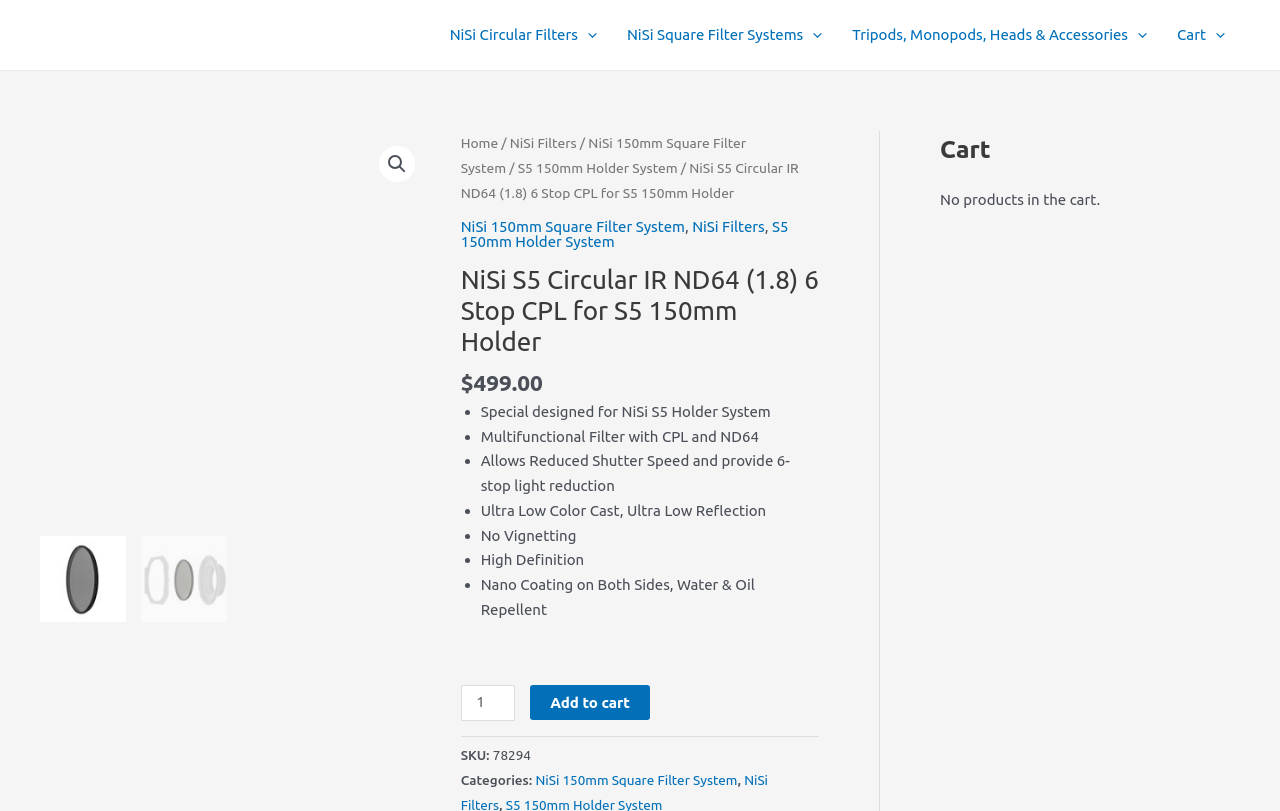Find the bounding box coordinates of the element to click in order to complete the given instruction: "Fill out the Contact Form."

None